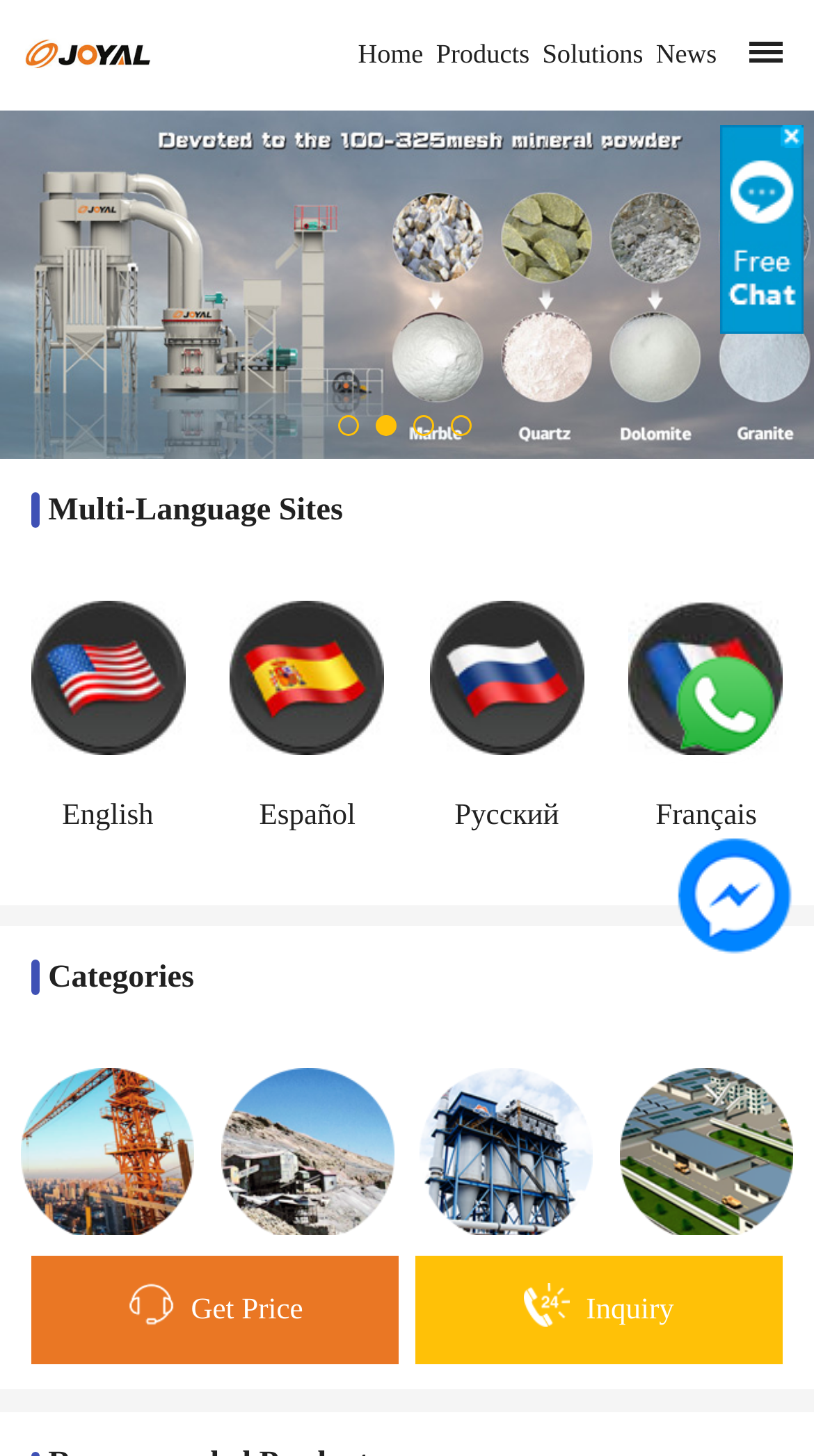Could you provide the bounding box coordinates for the portion of the screen to click to complete this instruction: "Get a price quote"?

[0.039, 0.862, 0.49, 0.937]